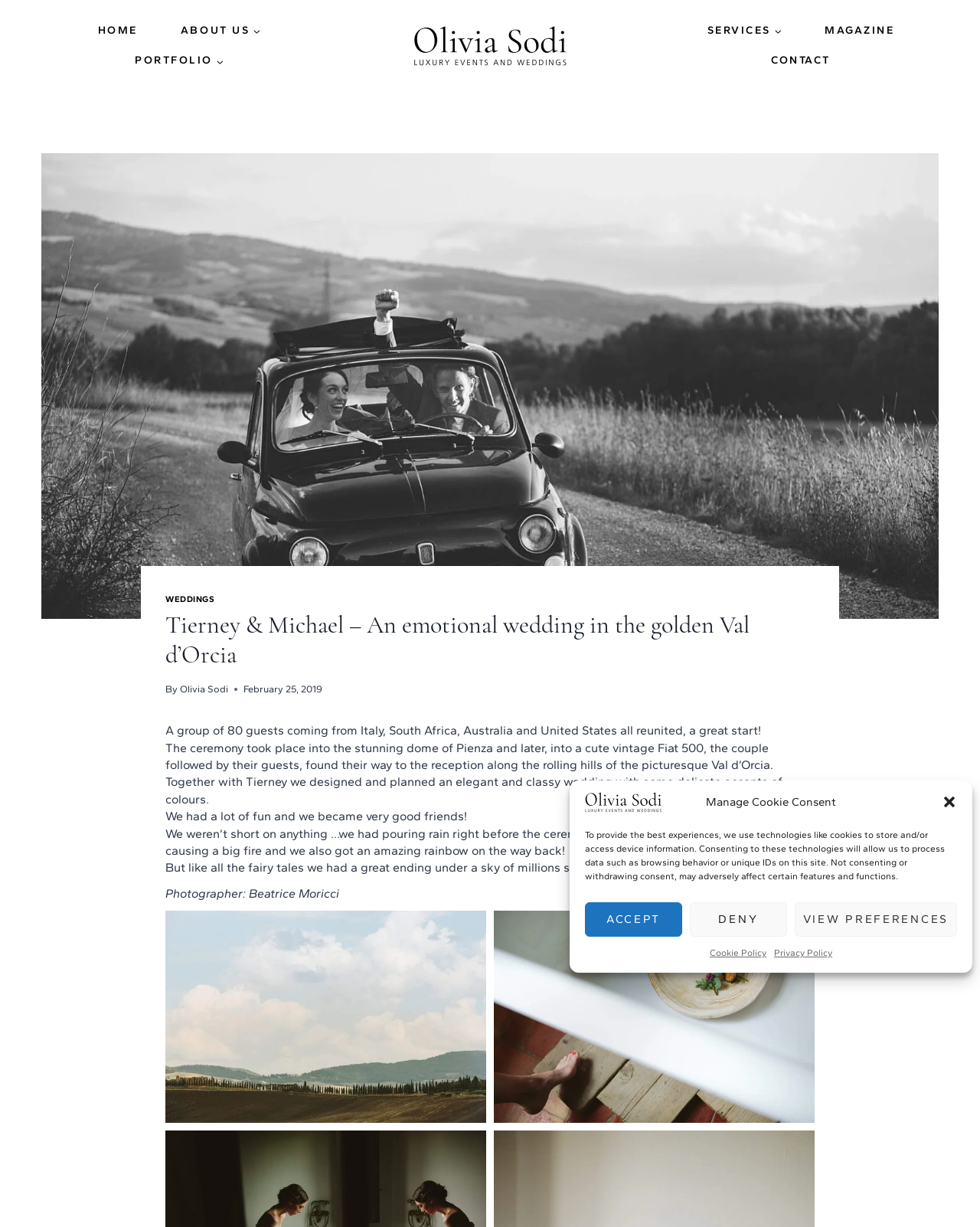Find the bounding box of the UI element described as: "About UsExpand". The bounding box coordinates should be given as four float values between 0 and 1, i.e., [left, top, right, bottom].

[0.162, 0.013, 0.288, 0.037]